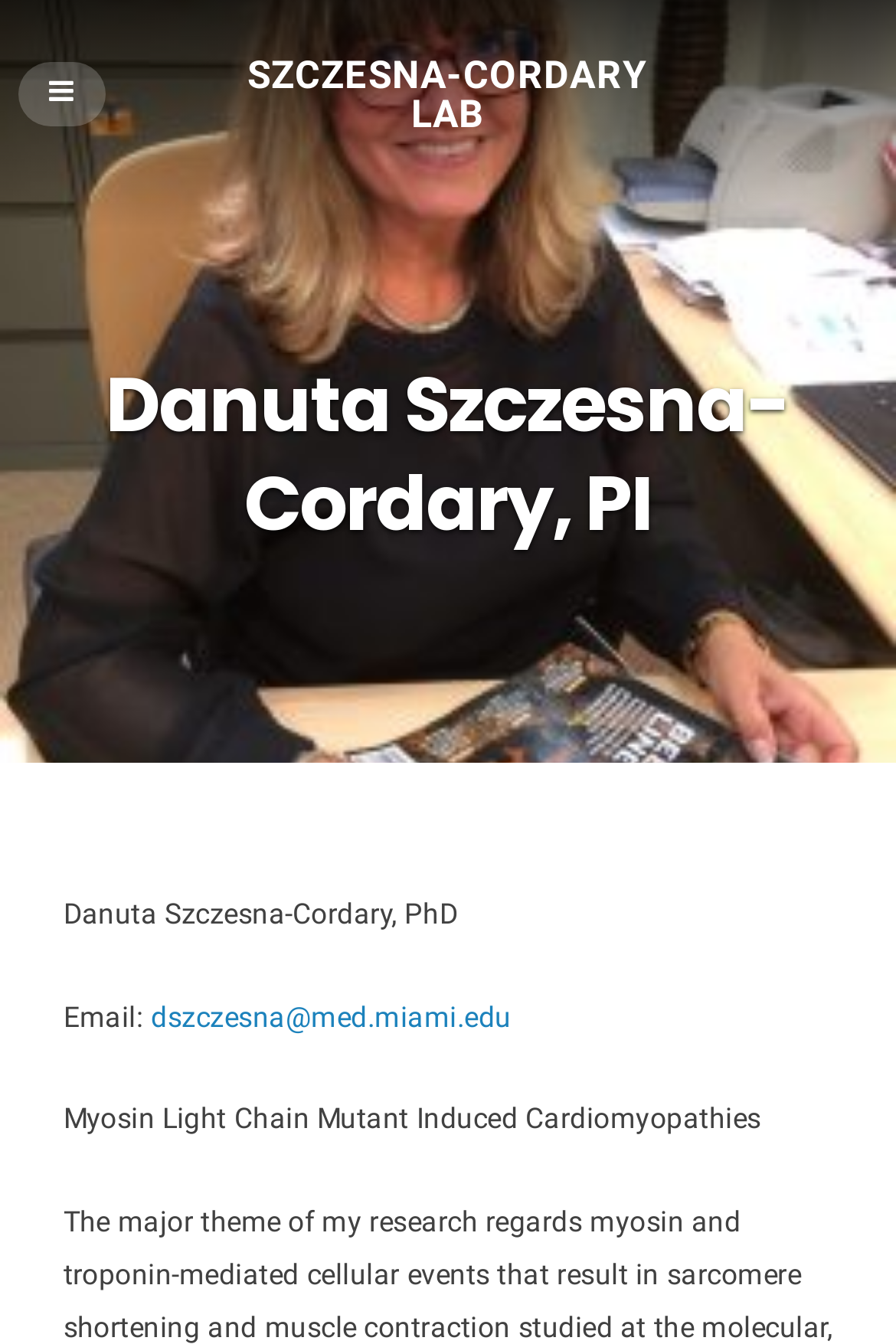Find and generate the main title of the webpage.

Danuta Szczesna-Cordary, PI